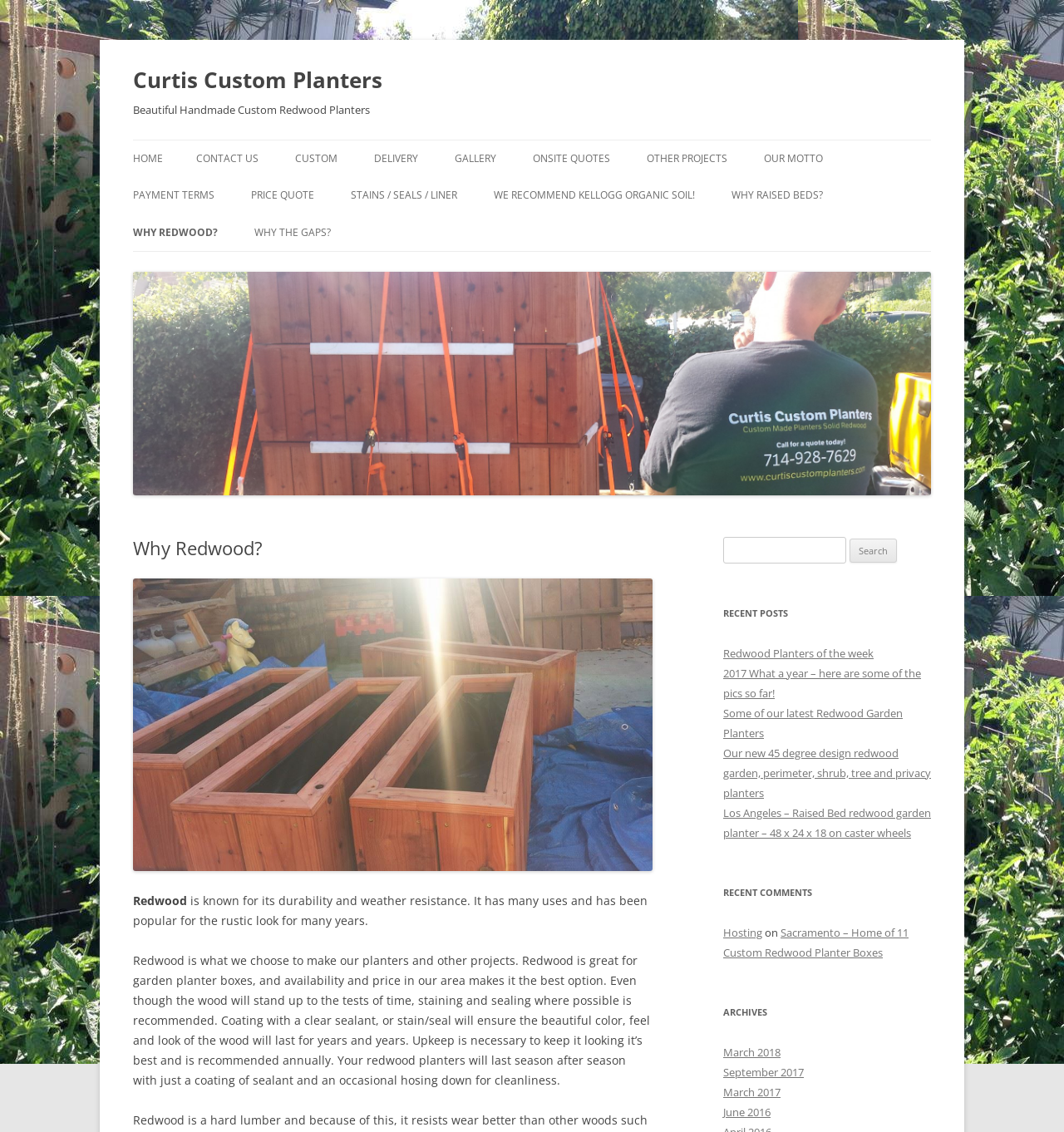Reply to the question below using a single word or brief phrase:
What type of projects does Curtis Custom Planters create besides planters?

Other projects